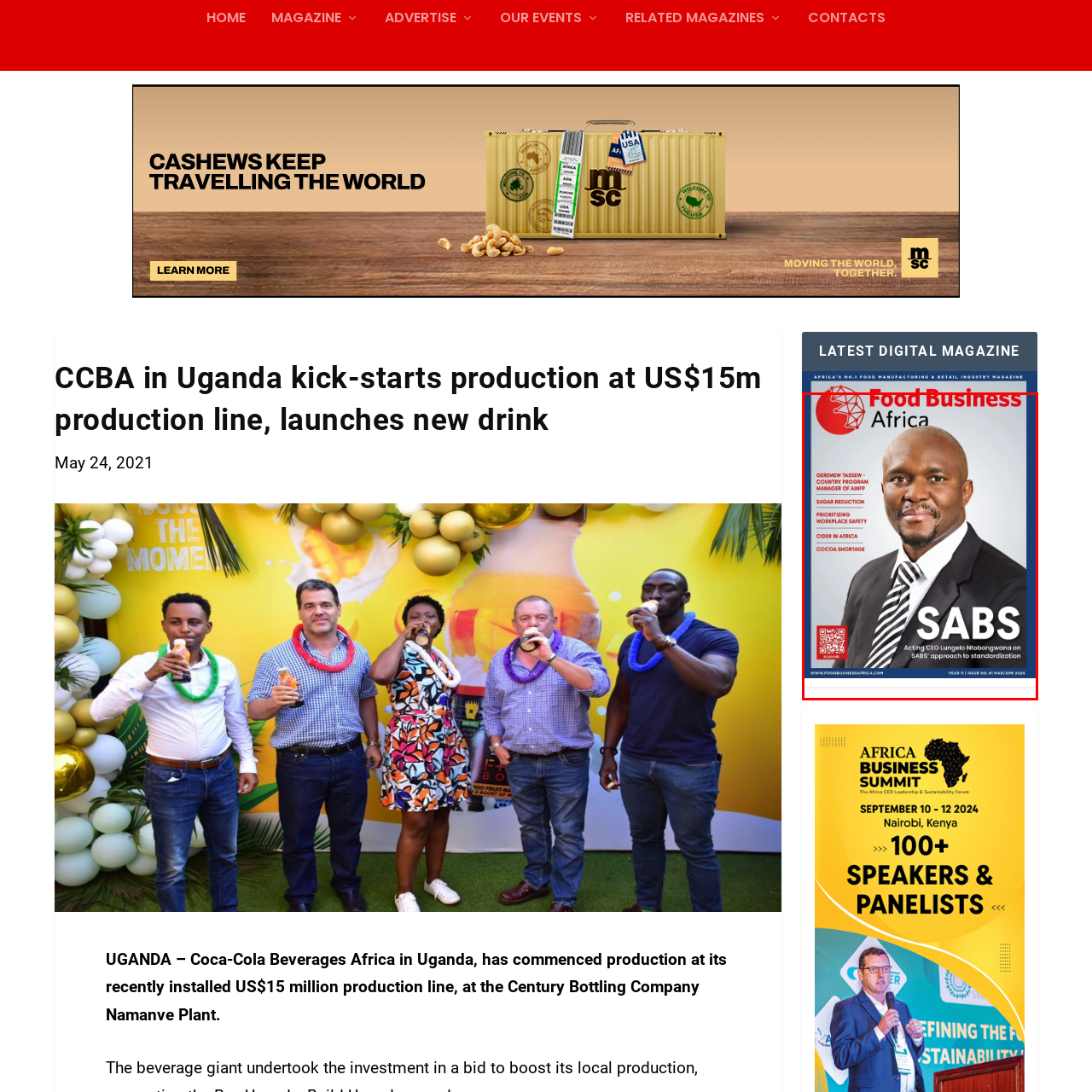What is the attire of the Acting CEO?
Check the image encapsulated by the red bounding box and answer the question comprehensively.

The portrait of Lungelo Ntobongwana, the Acting CEO, on the cover of the magazine shows him dressed in a formal suit with a striped tie, conveying a sense of authority and professionalism.